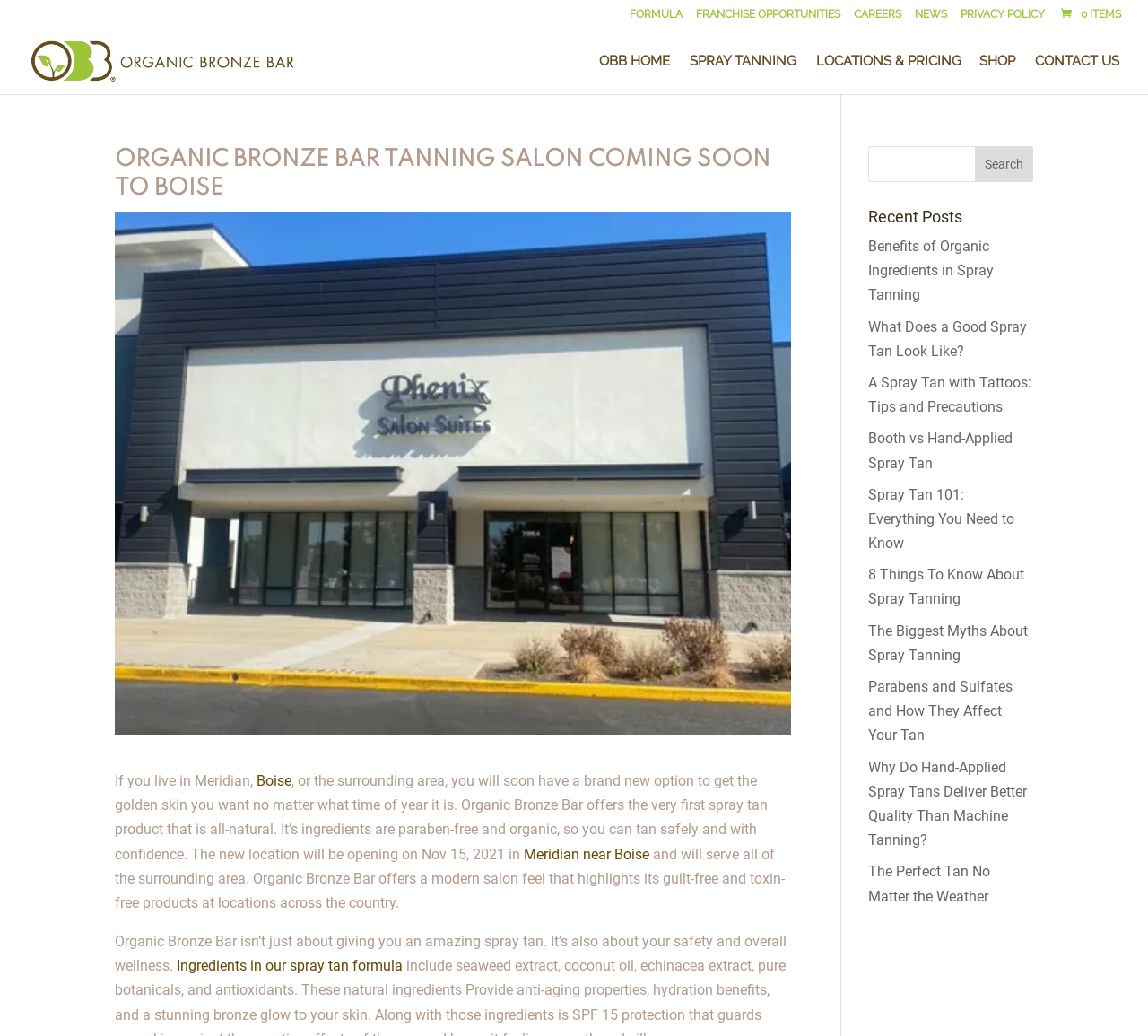What type of content is available on the webpage?
Based on the image content, provide your answer in one word or a short phrase.

Blog posts